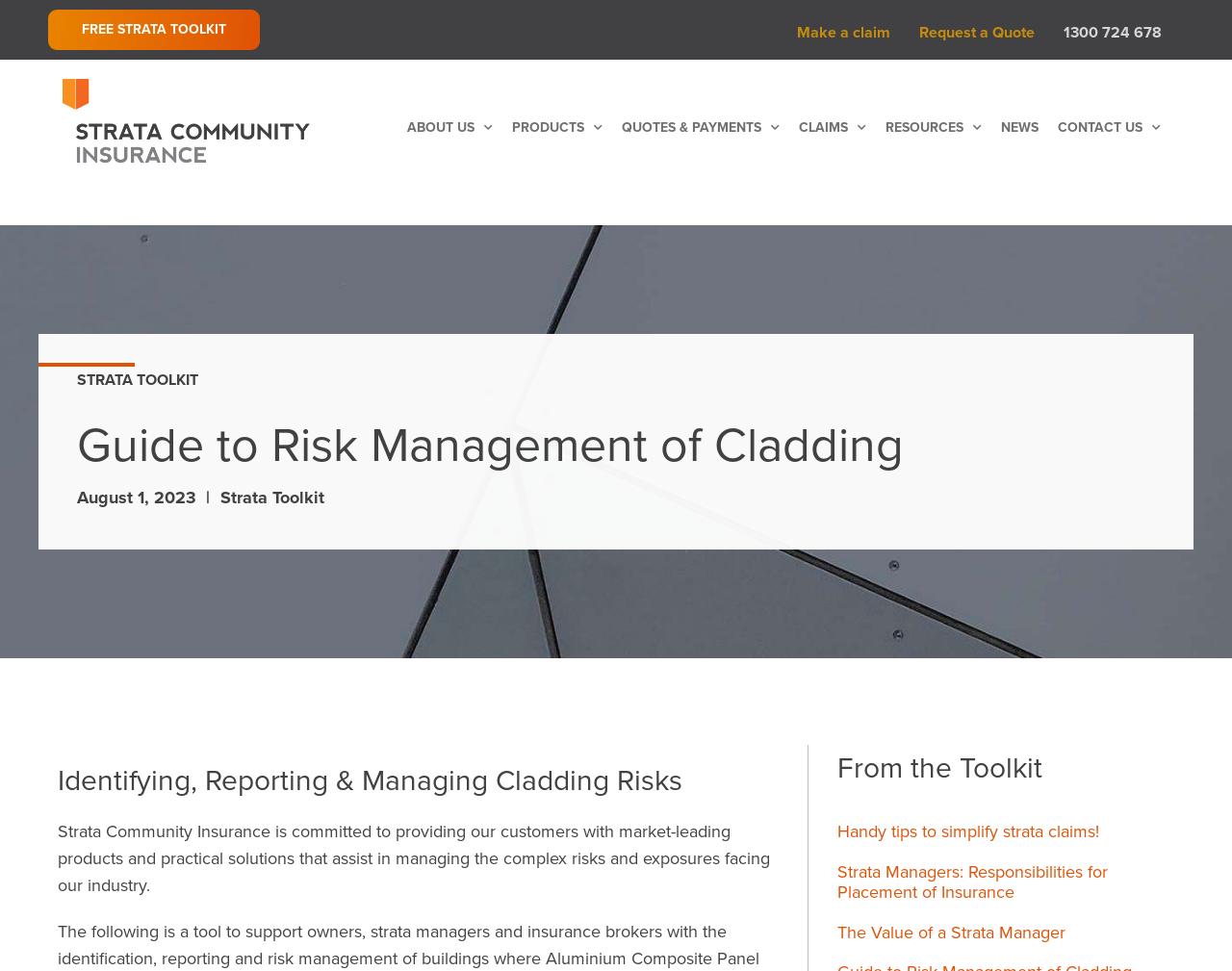Using the element description: "1300 724 678", determine the bounding box coordinates. The coordinates should be in the format [left, top, right, bottom], with values between 0 and 1.

[0.863, 0.02, 0.943, 0.048]